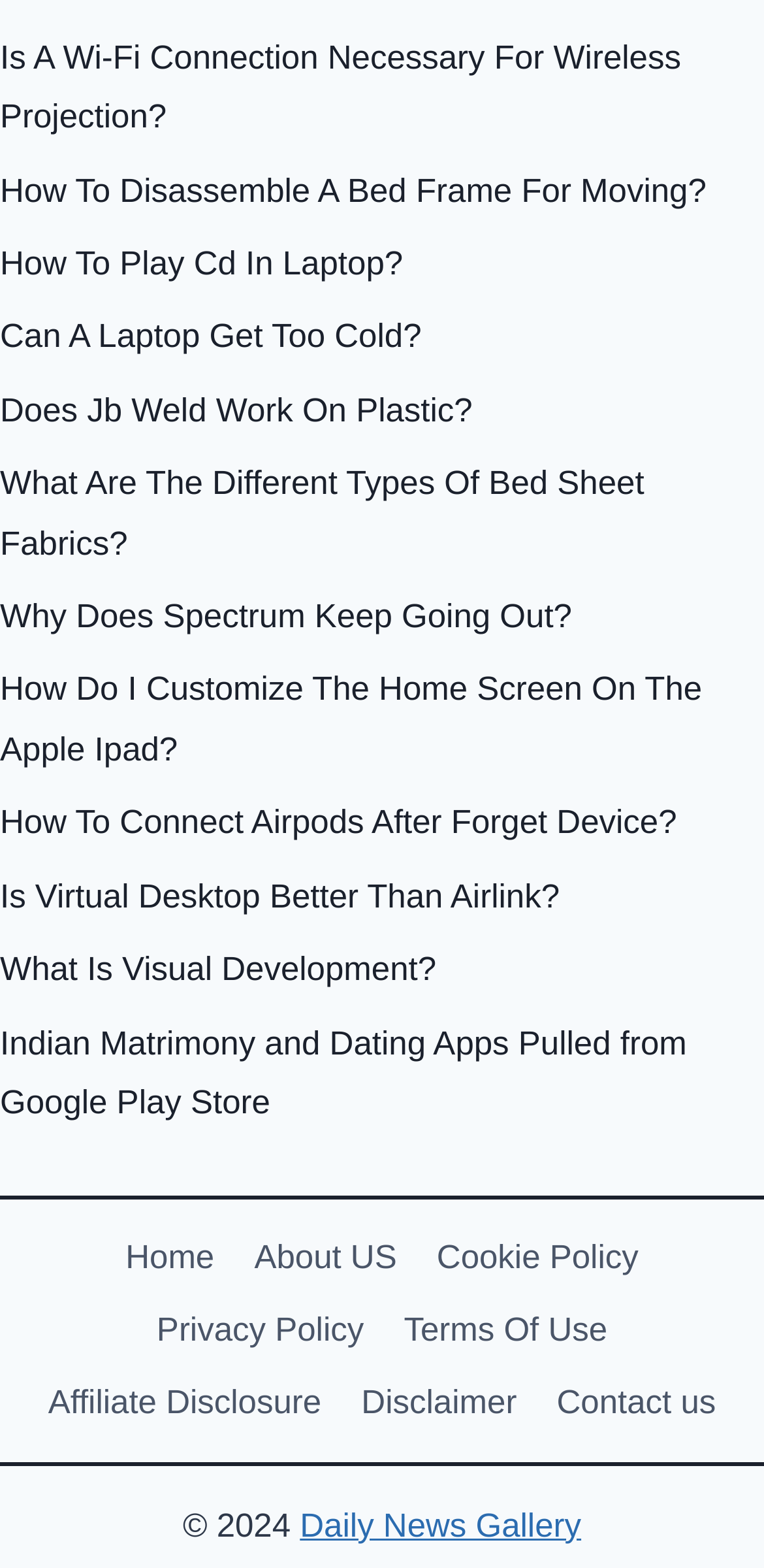Locate the bounding box coordinates of the element that should be clicked to fulfill the instruction: "Visit the Home page".

[0.138, 0.778, 0.307, 0.825]